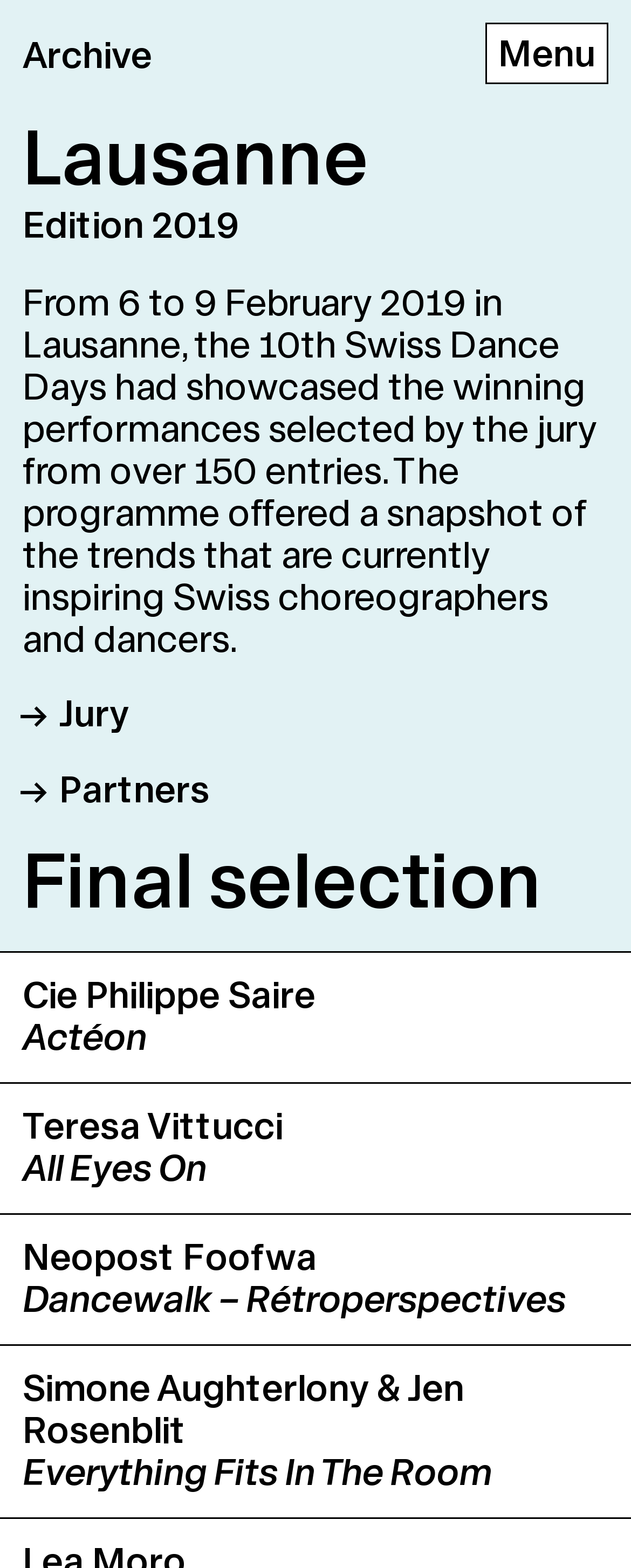Determine the bounding box coordinates of the region to click in order to accomplish the following instruction: "Go to the home page". Provide the coordinates as four float numbers between 0 and 1, specifically [left, top, right, bottom].

None